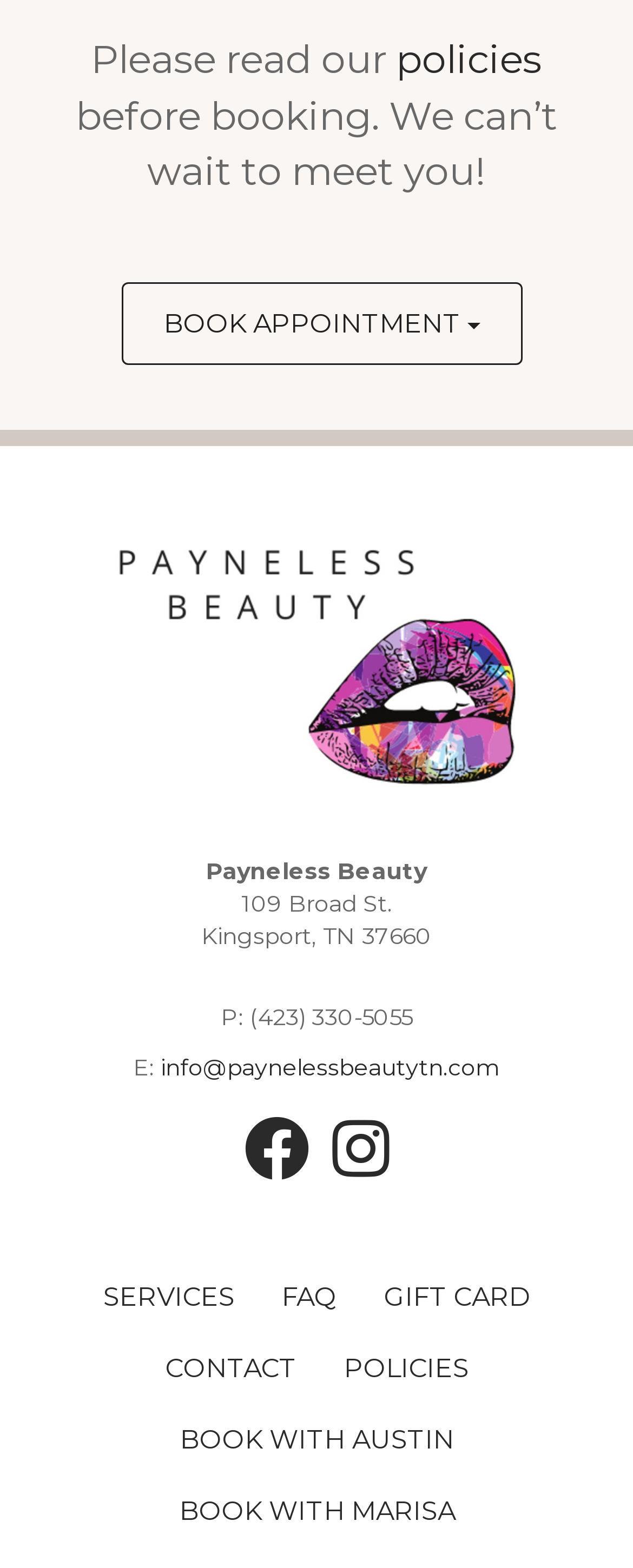Determine the bounding box coordinates of the target area to click to execute the following instruction: "View the GIFT CARD page."

[0.571, 0.805, 0.873, 0.85]